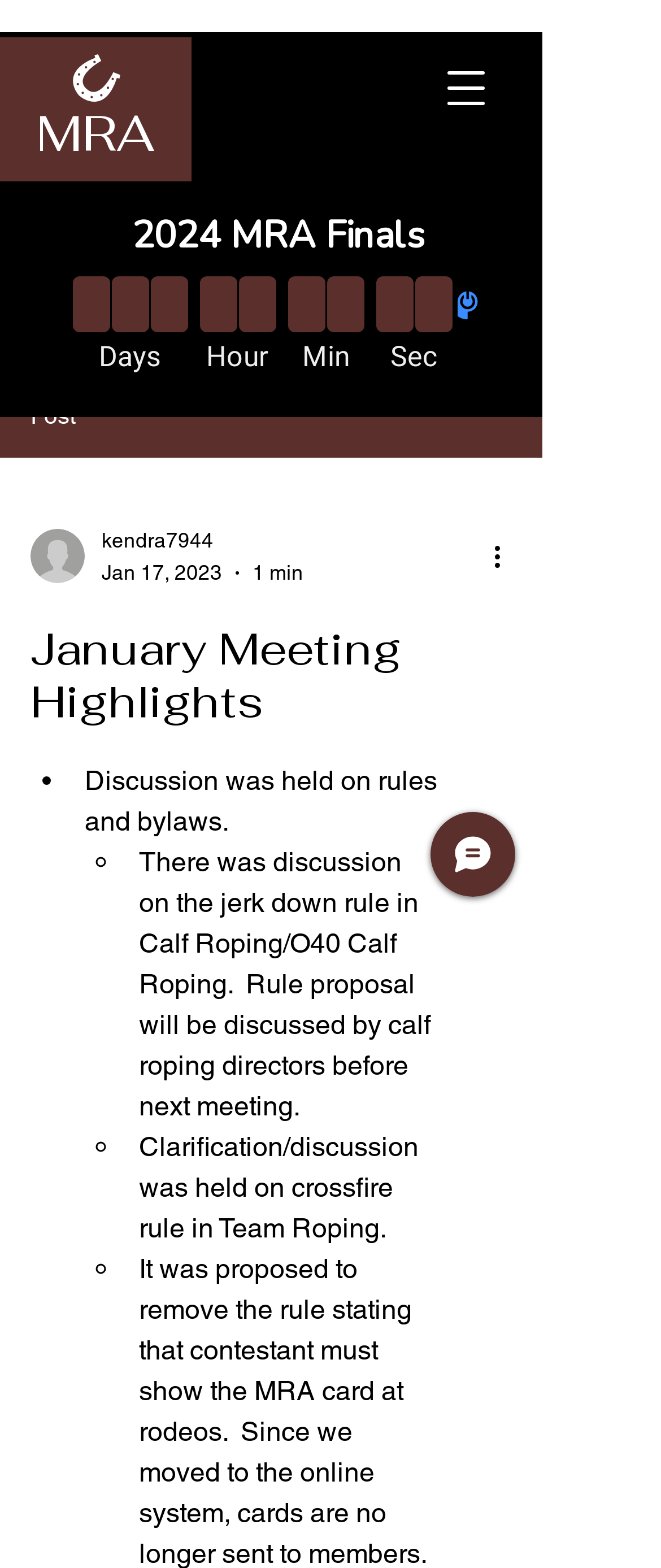Describe all the key features of the webpage in detail.

The webpage appears to be a meeting highlights page, specifically for a January meeting. At the top, there is a navigation menu button on the right side, which can be opened to access more options. Below this, there are two links, one with no text and another labeled "MRA". 

To the right of these links, there is a post section with a writer's picture, their username "kendra7944", and the post date "Jan 17, 2023". The post content is divided into several bullet points, each marked with a list marker. The first bullet point discusses rules and bylaws, the second discusses the jerk down rule in Calf Roping/O40 Calf Roping, and the third discusses the crossfire rule in Team Roping.

On the right side of the post section, there is a "More actions" button with an image. Below the post section, there is a "Chat" button with an image. Overall, the webpage has a simple layout with a focus on presenting meeting highlights in a clear and concise manner.